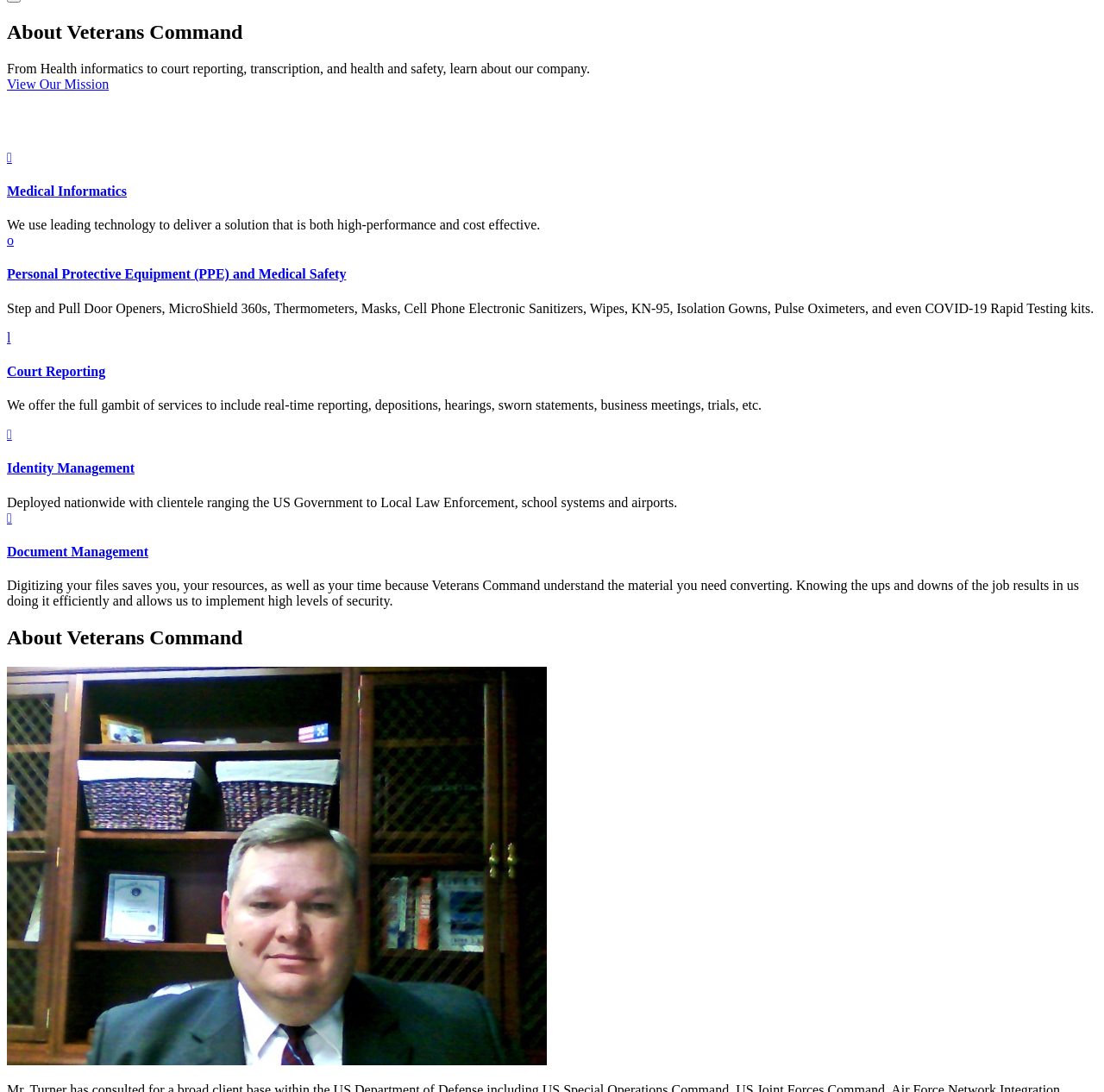Using the element description View Our Mission, predict the bounding box coordinates for the UI element. Provide the coordinates in (top-left x, top-left y, bottom-right x, bottom-right y) format with values ranging from 0 to 1.

[0.006, 0.07, 0.099, 0.084]